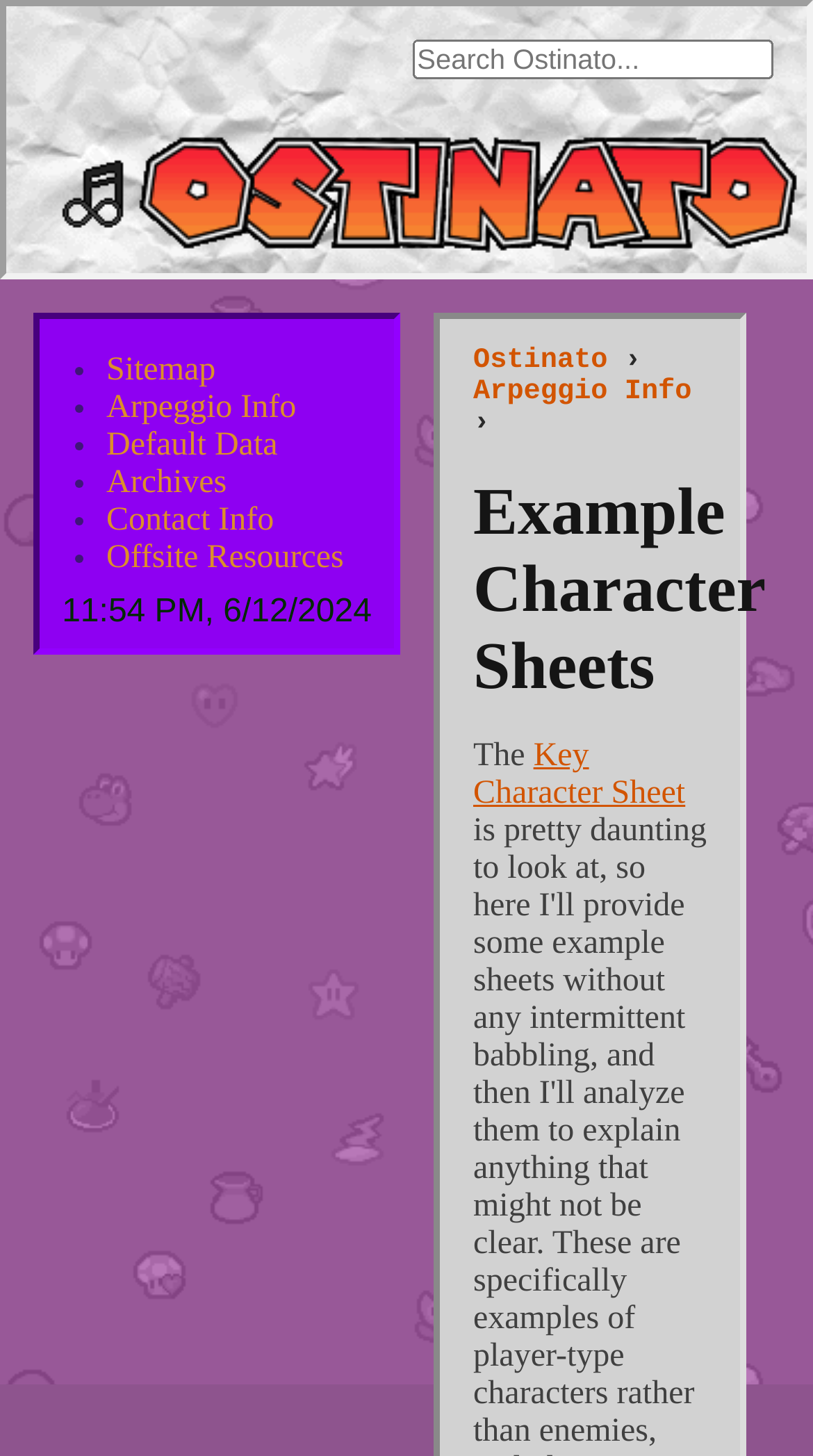Provide a one-word or one-phrase answer to the question:
How many links are in the navigation menu?

6